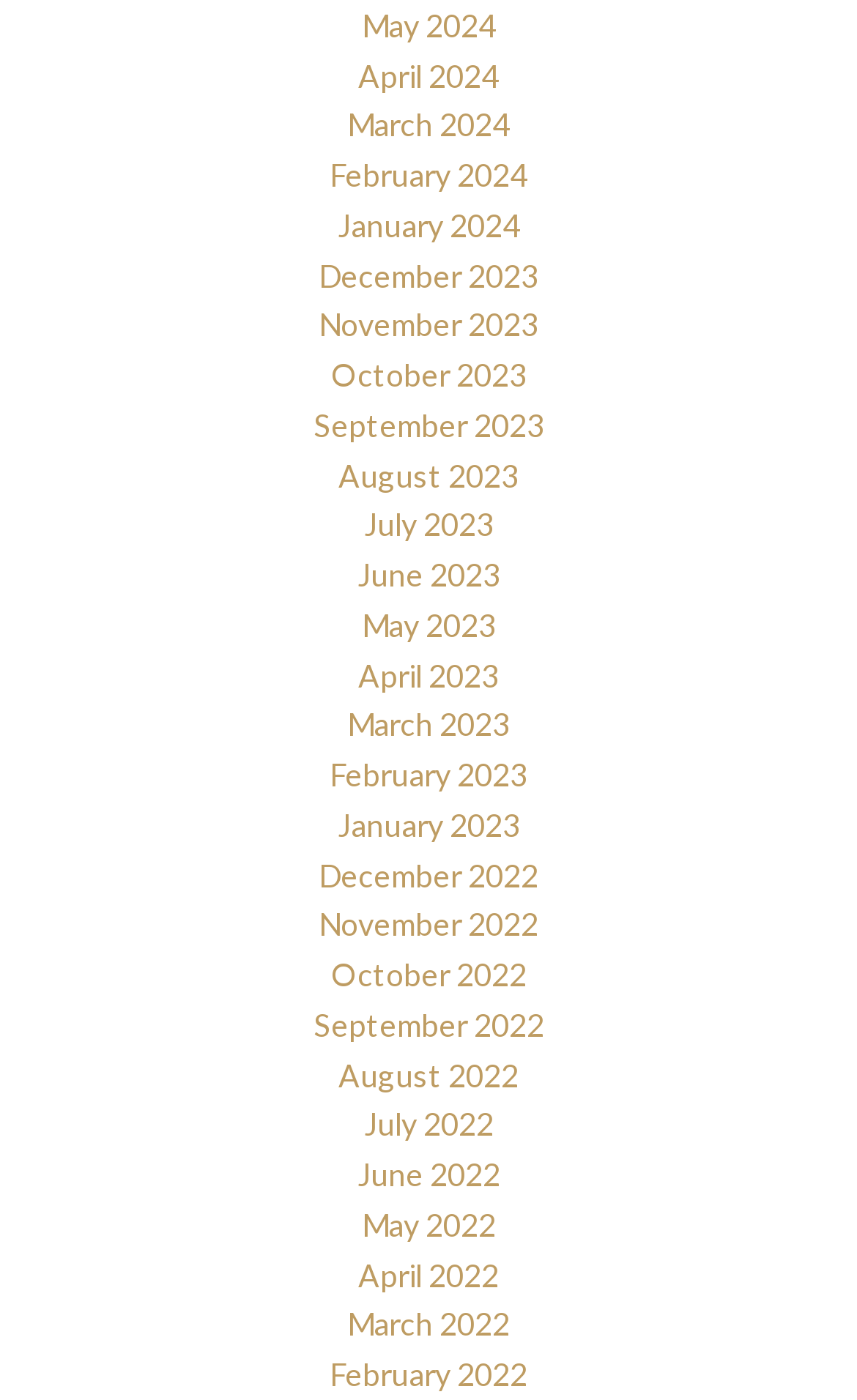Highlight the bounding box coordinates of the element you need to click to perform the following instruction: "go to the next page."

None